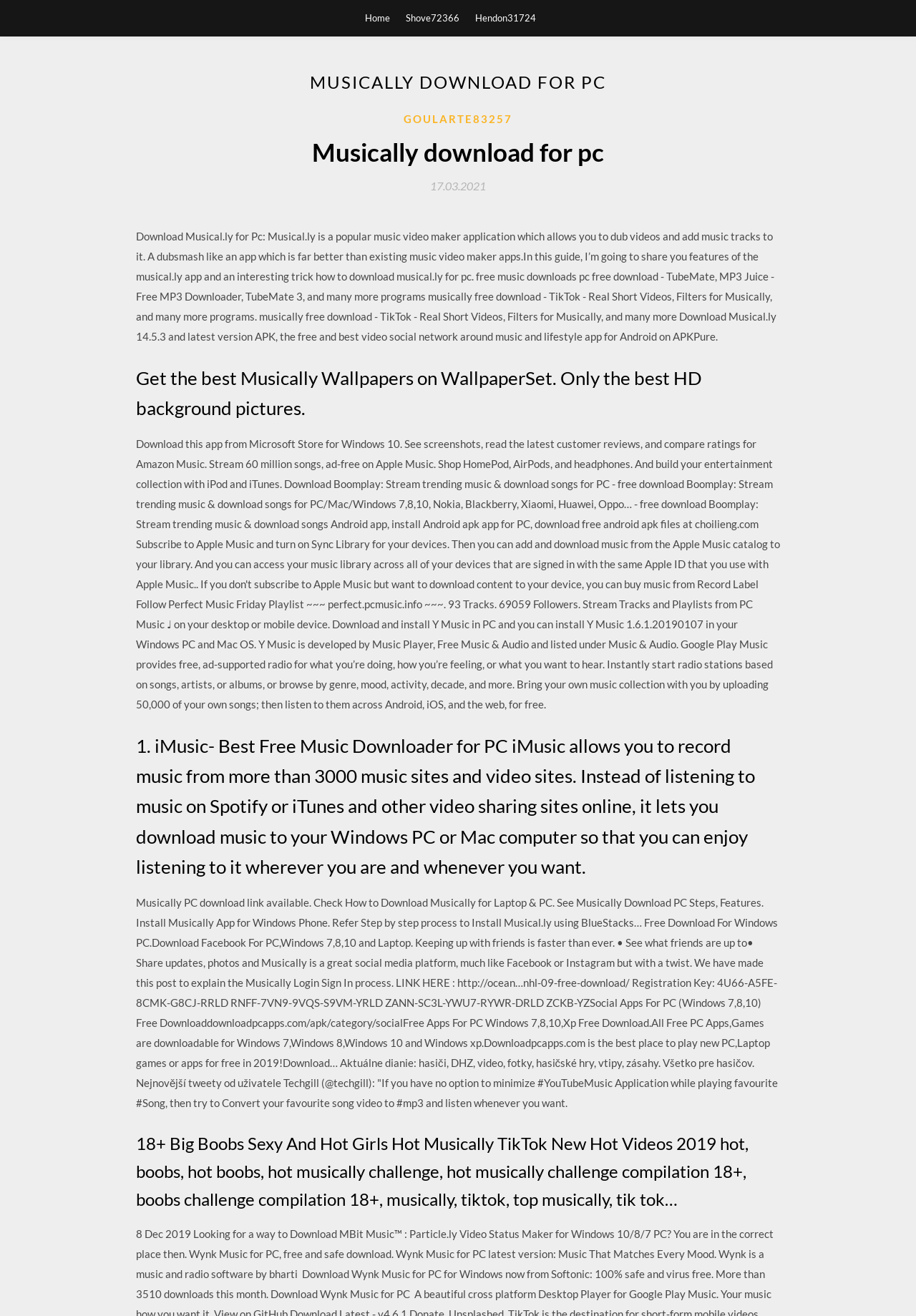What is the main topic of this webpage?
From the details in the image, provide a complete and detailed answer to the question.

Based on the webpage's content, including the header 'MUSICALLY DOWNLOAD FOR PC' and the text 'Download Musical.ly for Pc: Musical.ly is a popular music video maker application...', it is clear that the main topic of this webpage is about downloading Musically for PC.